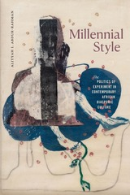What is the focus of the book?
From the screenshot, provide a brief answer in one word or phrase.

Contemporary African diasporic culture